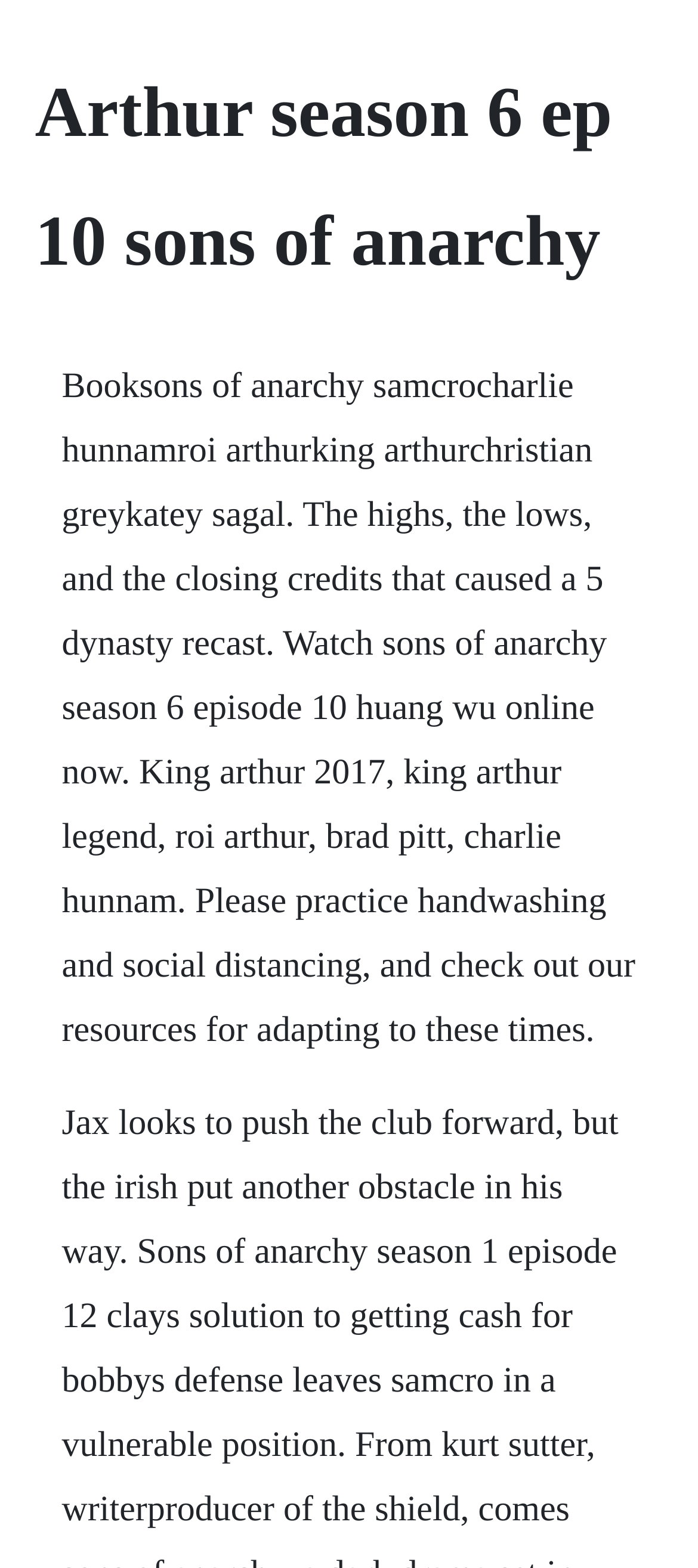Identify the text that serves as the heading for the webpage and generate it.

Arthur season 6 ep 10 sons of anarchy